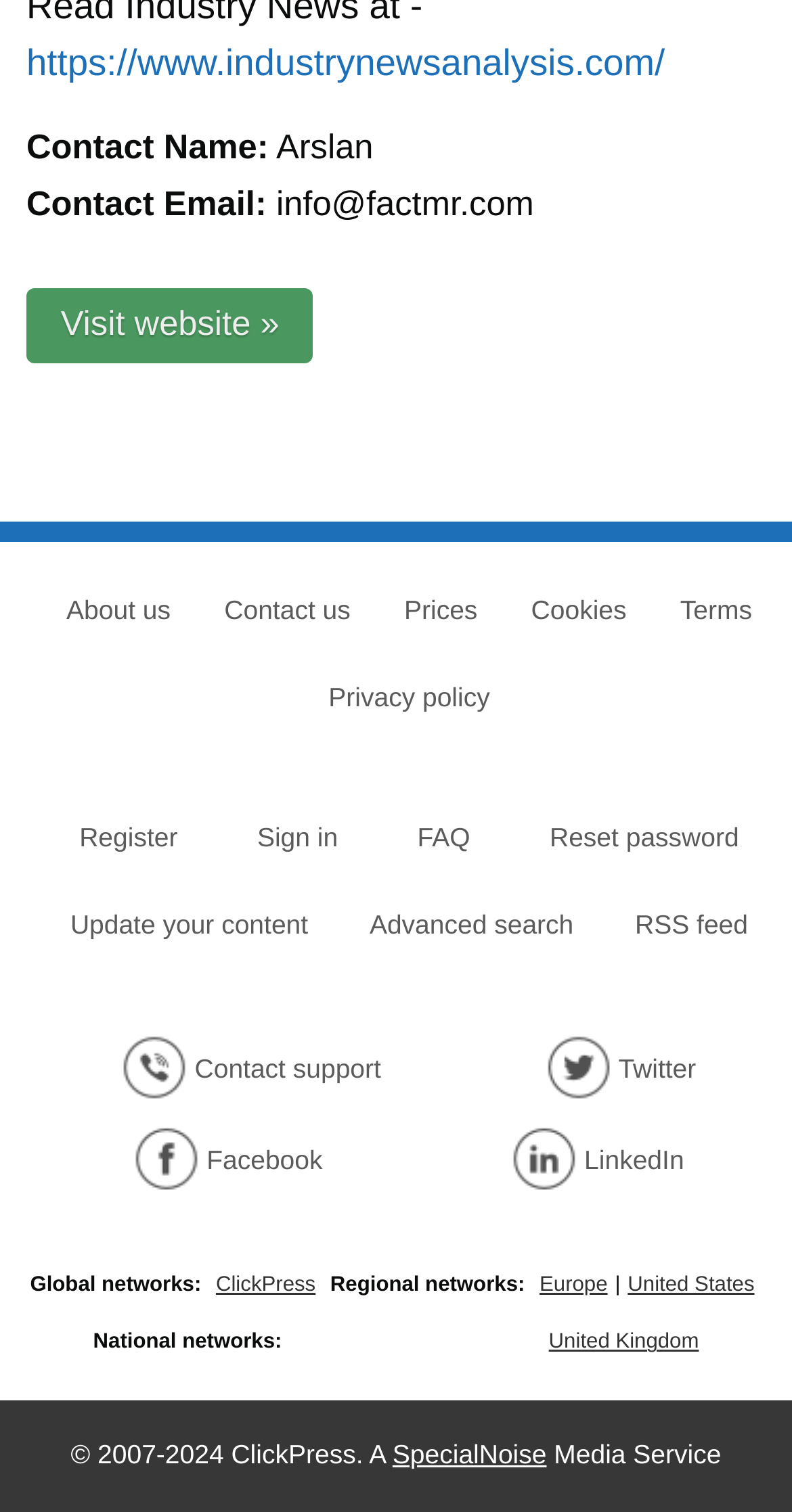How many social media links are there?
Could you answer the question in a detailed manner, providing as much information as possible?

There are three social media links on the webpage, which are Twitter, Facebook, and LinkedIn. They are located at the bottom of the webpage, along with other links.